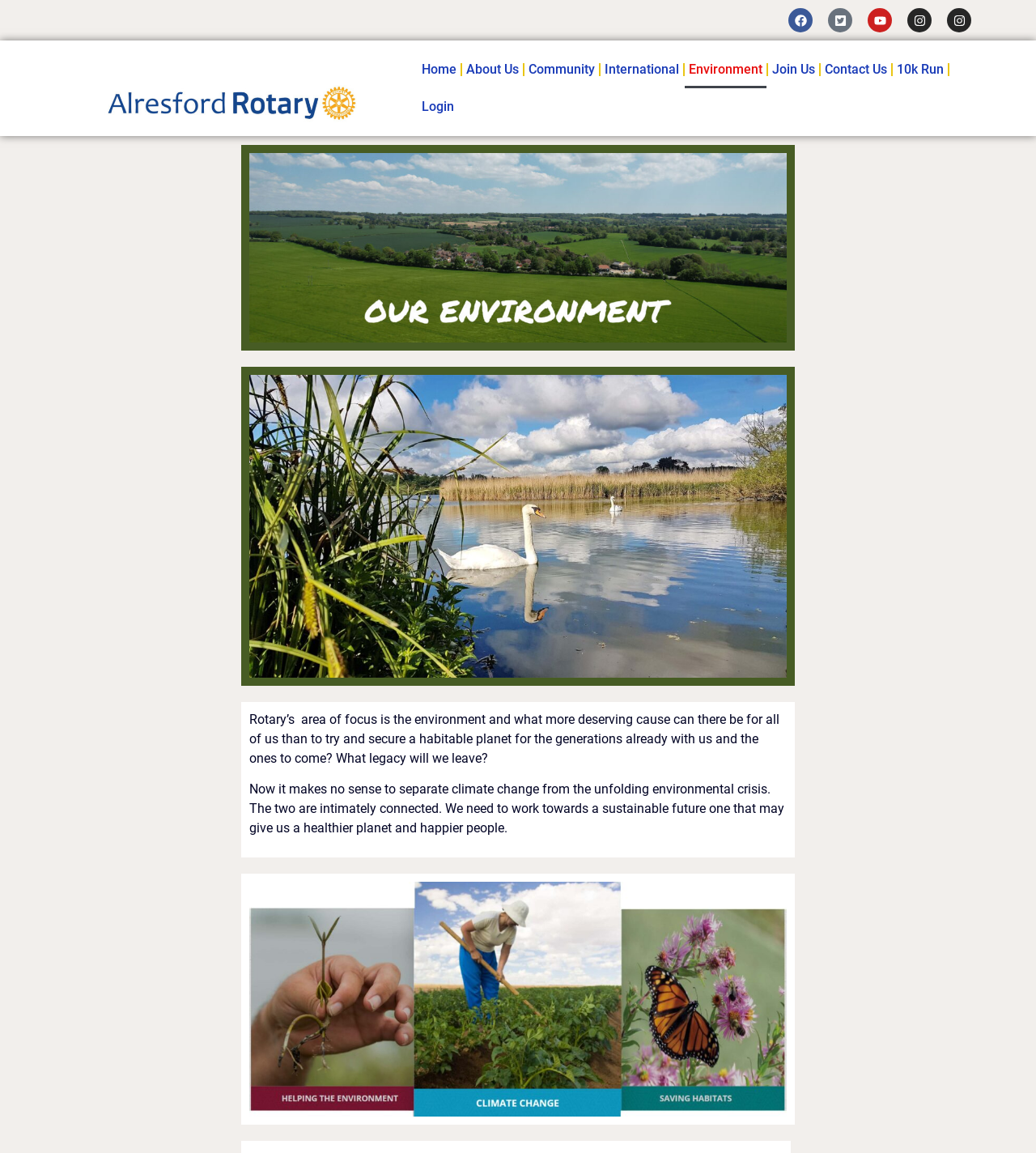Give a full account of the webpage's elements and their arrangement.

The webpage is about the membership of Alresford Rotary, a Rotary Club. At the top right corner, there are five social media links, including Facebook, Twitter, Youtube, and two Instagram links, each accompanied by a small icon. 

Below these social media links, there is a navigation menu with eight links: Home, About Us, Community, International, Environment, Join Us, Contact Us, and 10k Run. These links are positioned horizontally across the top of the page.

The main content of the page is divided into two sections. The first section has two paragraphs of text, which discuss the importance of environmental conservation and the need to work towards a sustainable future. The text is positioned in the middle of the page, spanning about two-thirds of the page width.

There is no image on the page apart from the small social media icons.